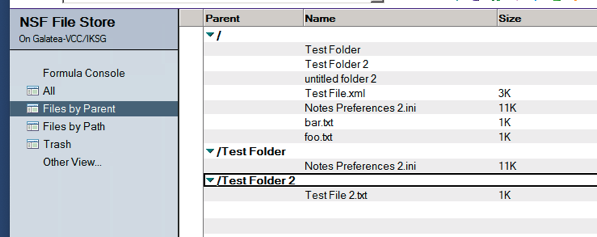Explain the contents of the image with as much detail as possible.

The image displays a screenshot of the NSF File Store interface, showcasing a structured view of files and folders. The left panel includes navigation options such as "All," "Files by Parent," "Files by Path," and "Trash," facilitating user access to different sections of the file system. The main area lists the contents of the selected directory, starting from the root "/", and includes various entries such as "Test Folder," "Test Folder 2," and an "untitled folder 2." Each item is accompanied by file names and sizes, indicating the type and amount of data stored within. Notable files, like "Test File.xml" and "Notes Preferences 2.ini," are also displayed, contributing to an organized overview of the file structure in the NSF database context.